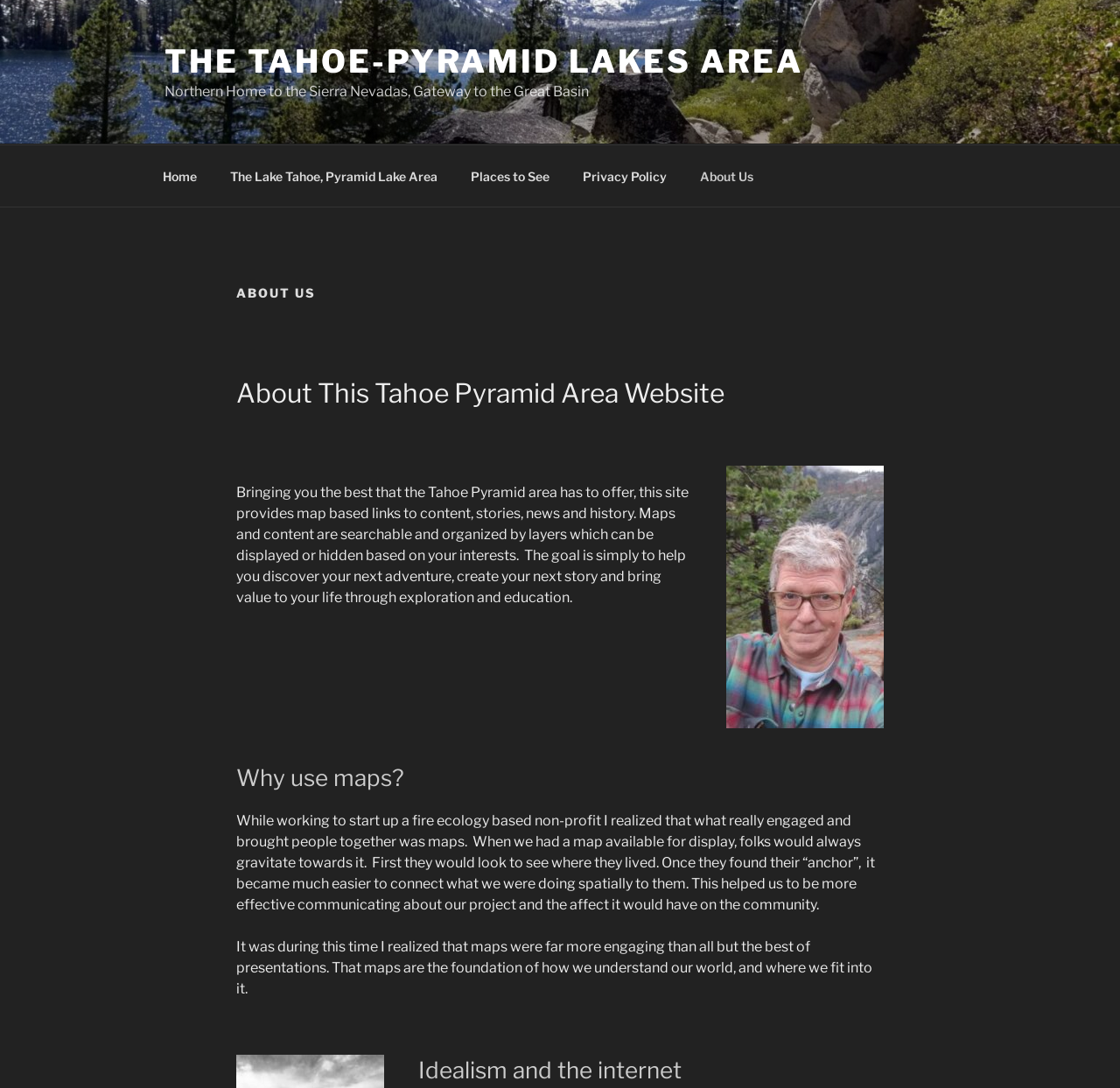Respond to the question with just a single word or phrase: 
What is the purpose of using maps on this website?

To engage and bring people together